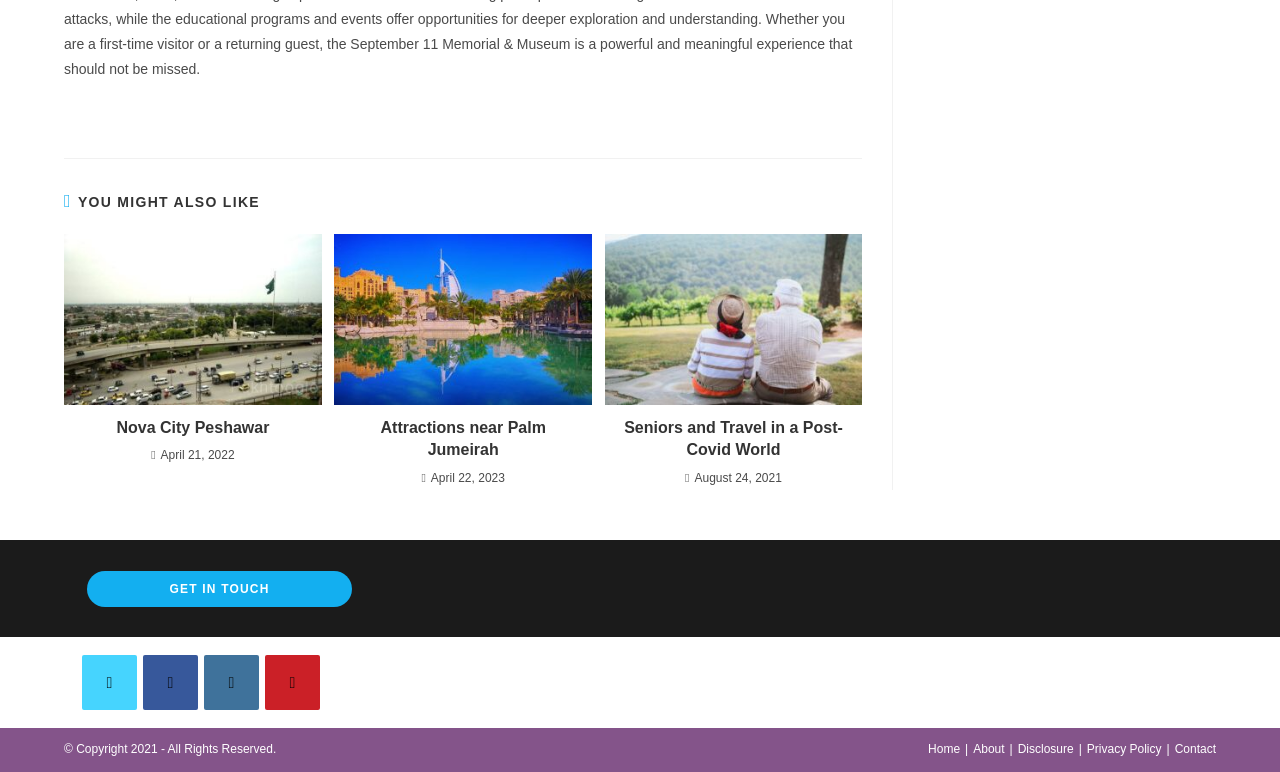Please locate the bounding box coordinates of the element's region that needs to be clicked to follow the instruction: "Get in touch". The bounding box coordinates should be provided as four float numbers between 0 and 1, i.e., [left, top, right, bottom].

[0.068, 0.739, 0.275, 0.786]